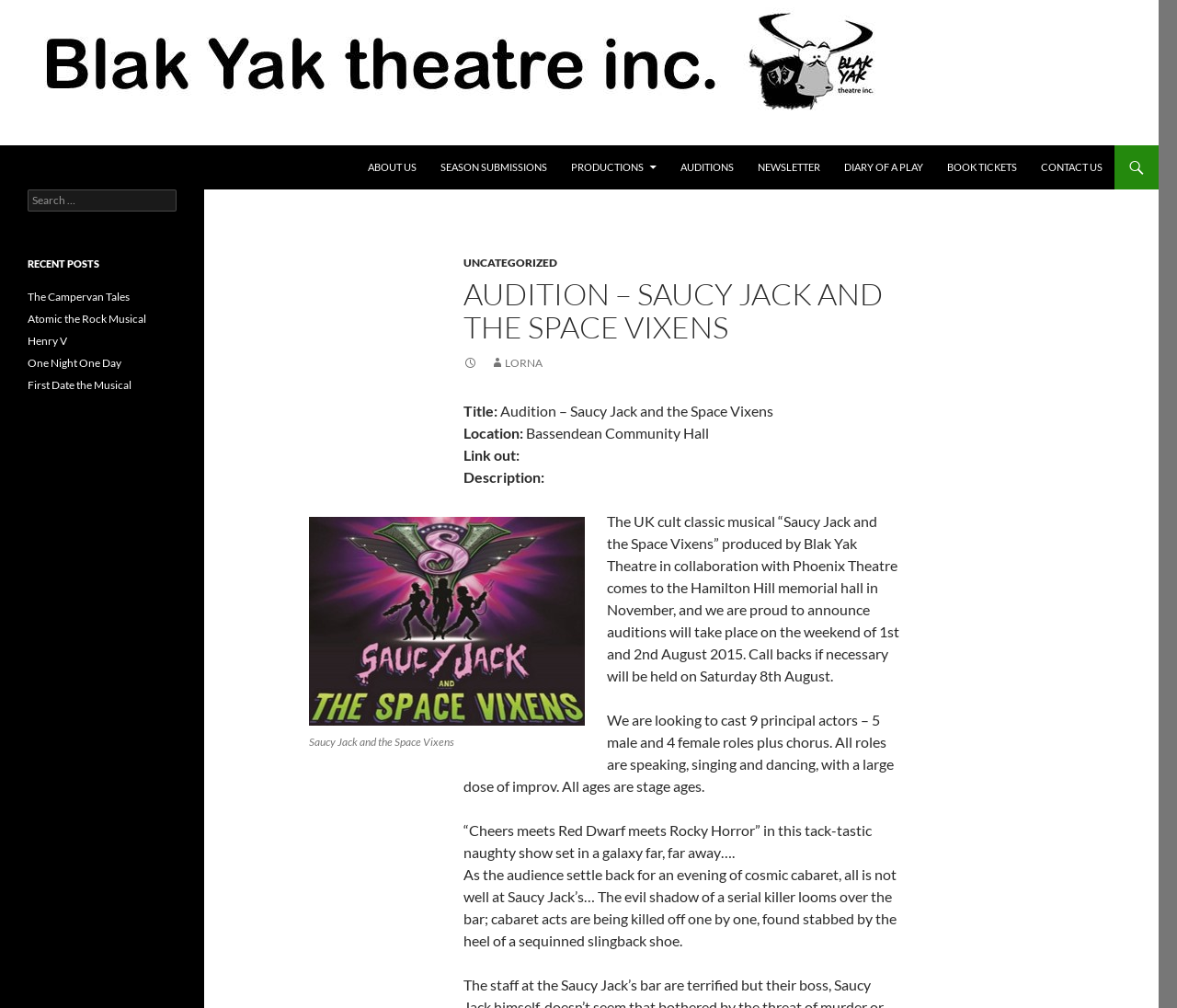Please give a concise answer to this question using a single word or phrase: 
How many principal actors are being cast?

9